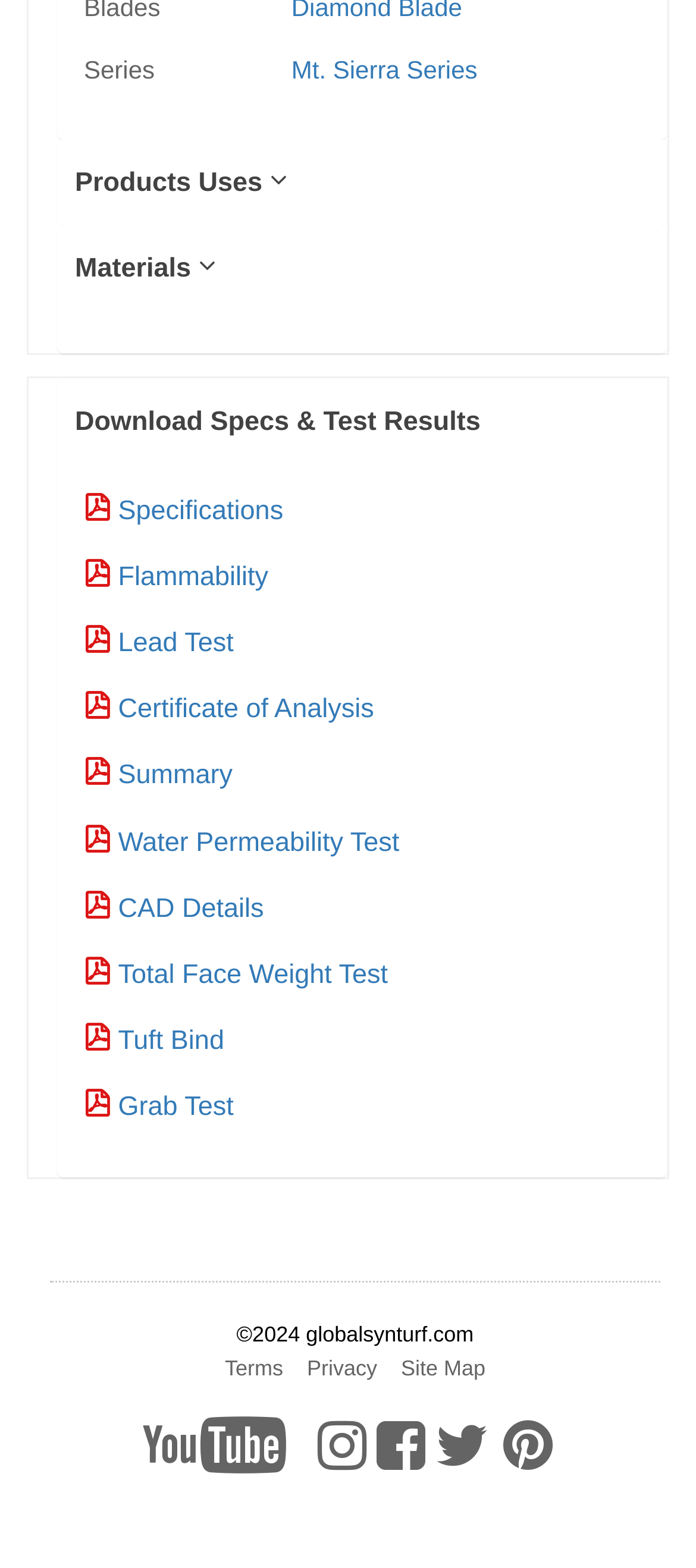Please identify the bounding box coordinates of the element I need to click to follow this instruction: "View CAD Details".

[0.121, 0.57, 0.379, 0.589]